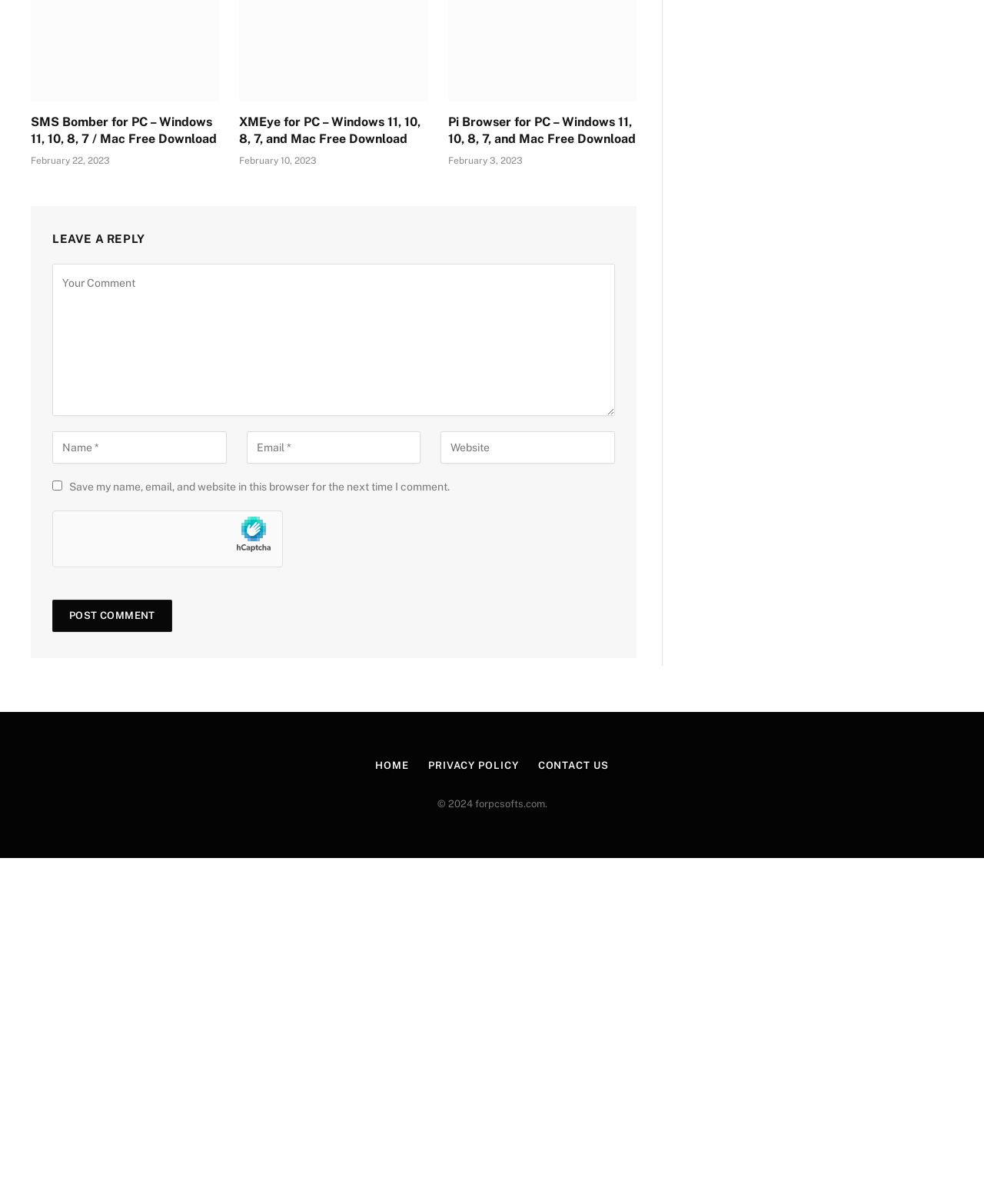Using the information shown in the image, answer the question with as much detail as possible: What is the copyright year of the website?

I found the copyright information at the bottom of the page, which is indicated by the StaticText element with the text '© 2024 forpcsofts.com.' The year of the copyright is 2024.